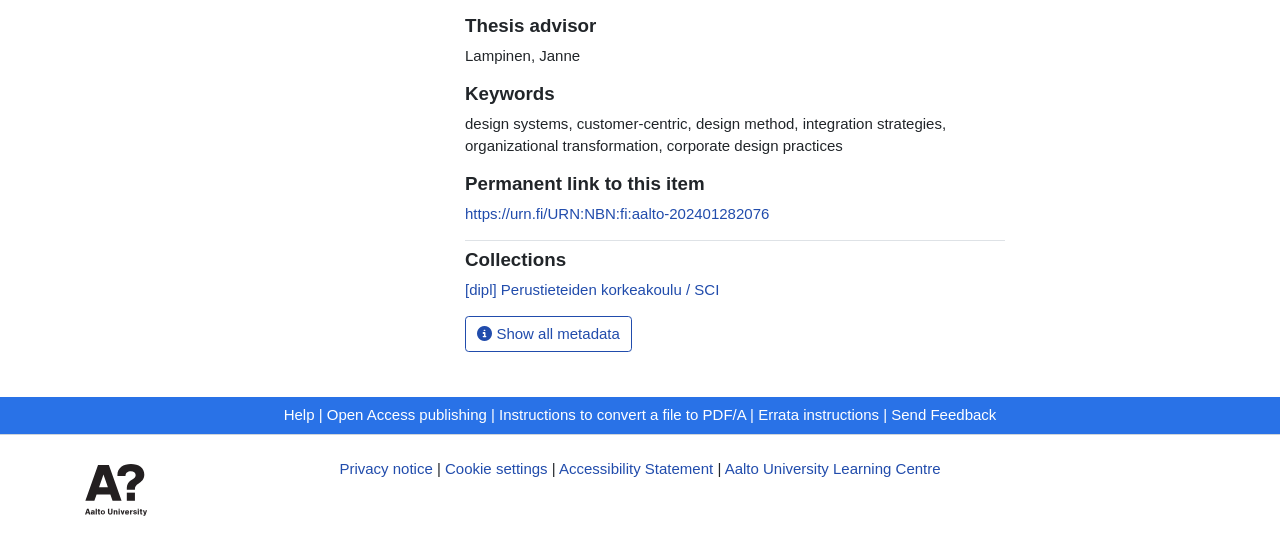Answer the following inquiry with a single word or phrase:
What are the keywords related to the thesis?

design systems, customer-centric, design method, integration strategies, organizational transformation, corporate design practices